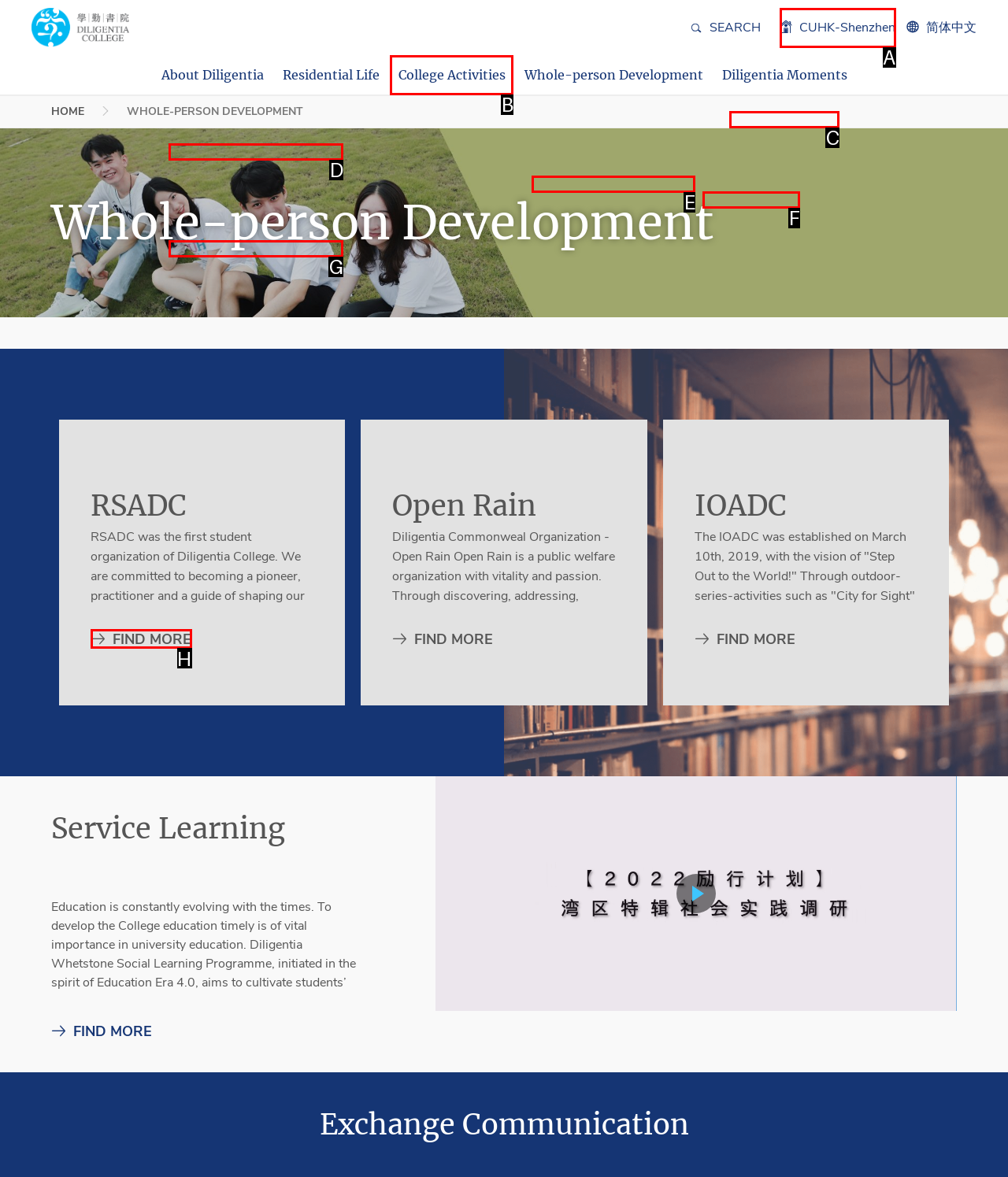Tell me which UI element to click to fulfill the given task: Find out more about RSADC. Respond with the letter of the correct option directly.

H